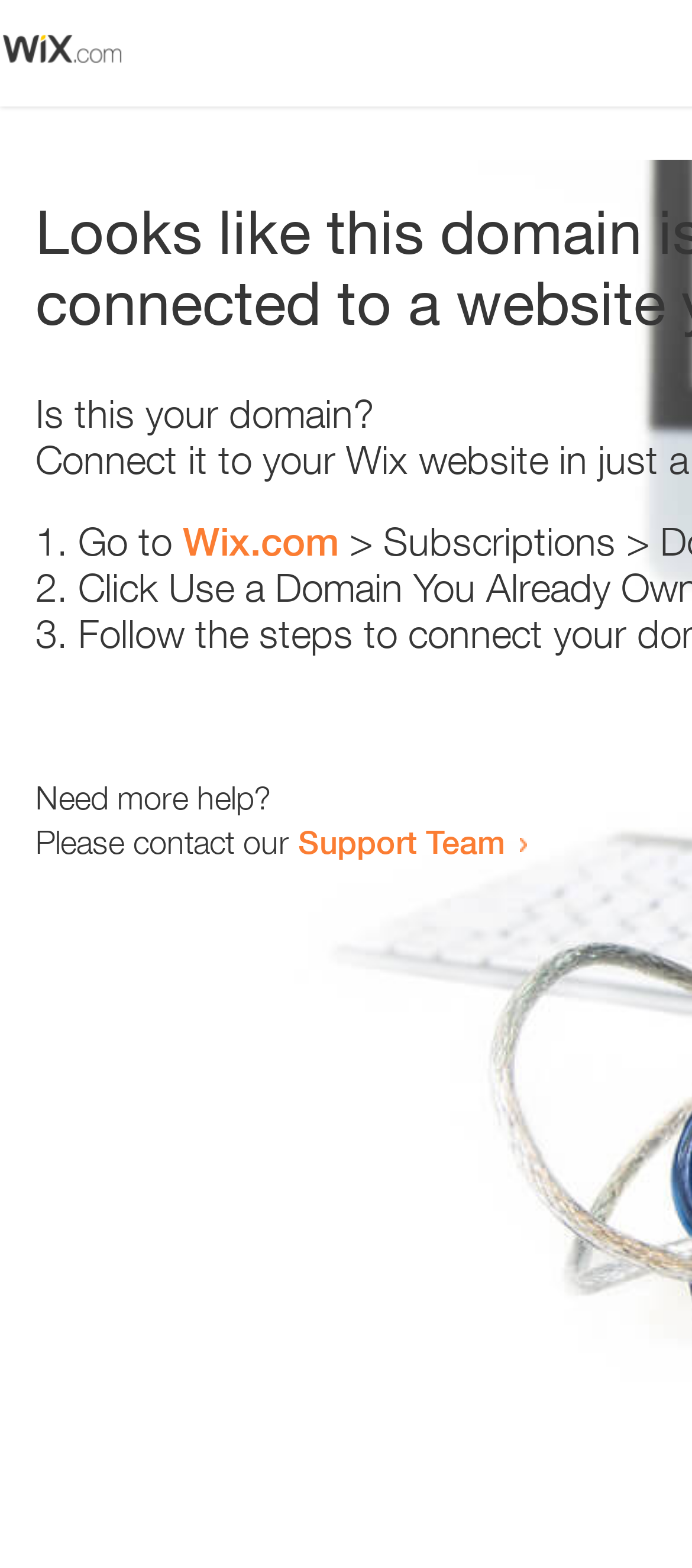What is the main heading displayed on the webpage? Please provide the text.

Looks like this domain isn't
connected to a website yet